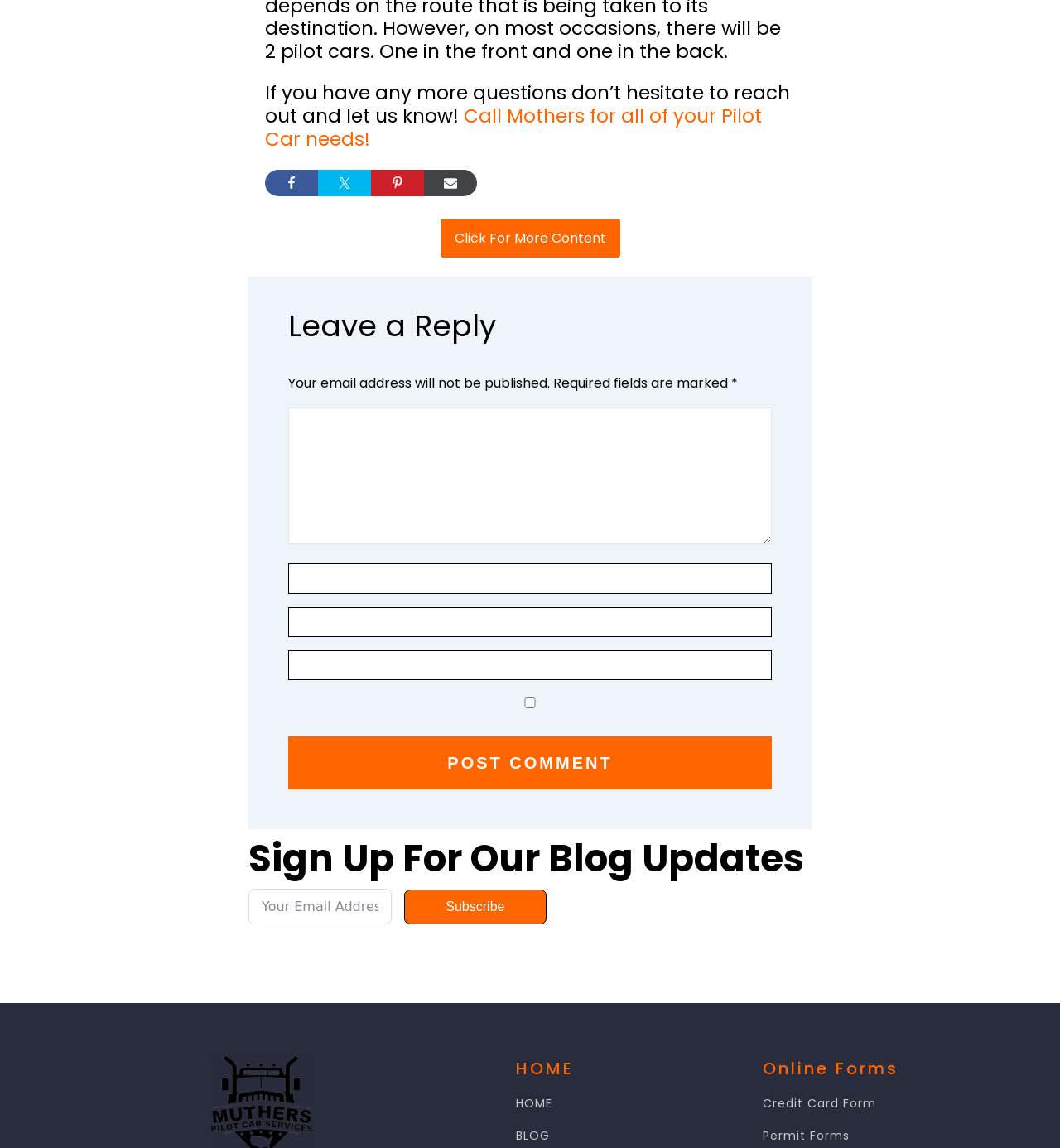Given the element description, predict the bounding box coordinates in the format (top-left x, top-left y, bottom-right x, bottom-right y), using floating point numbers between 0 and 1: Credit Card Form

[0.72, 0.956, 0.827, 0.967]